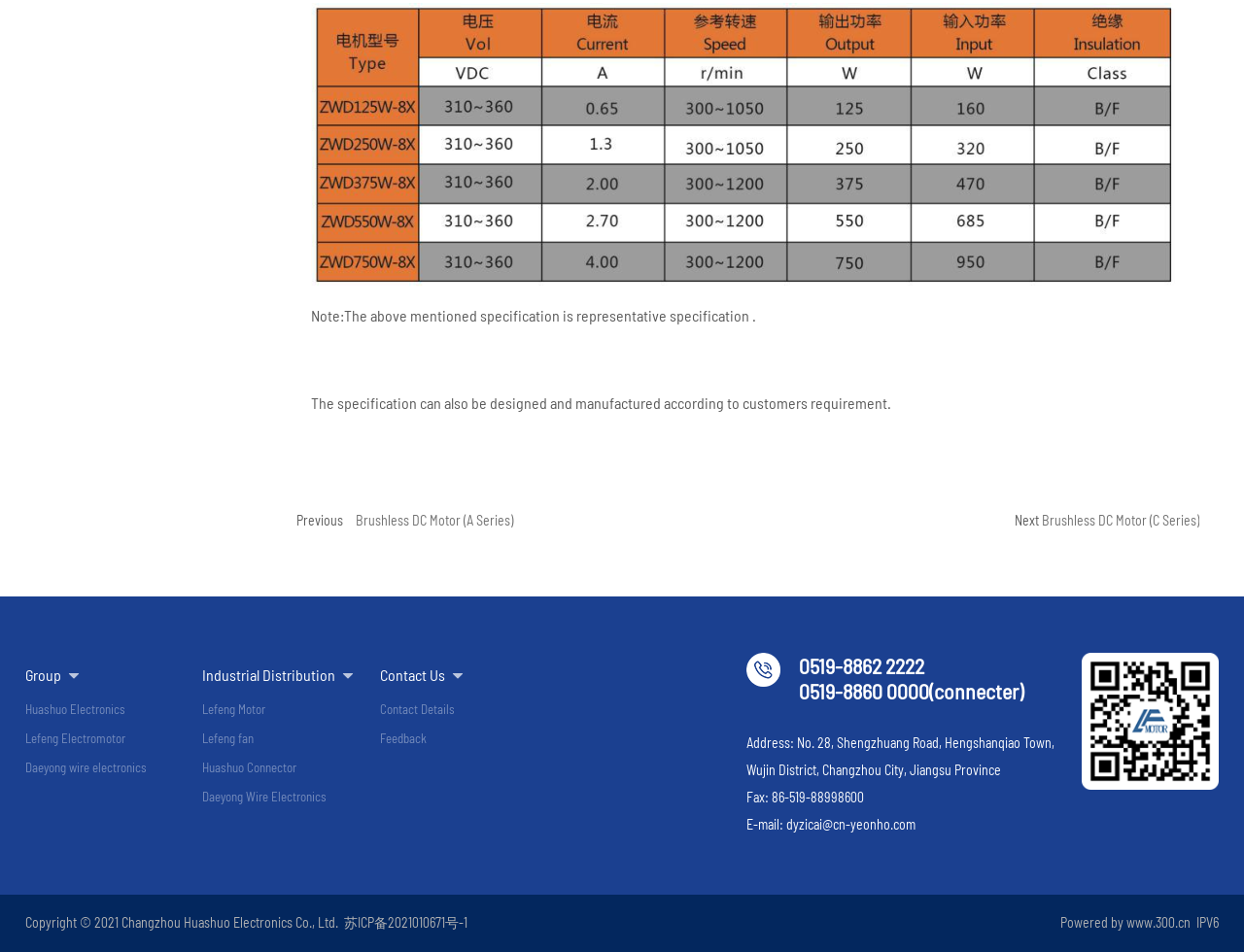Please determine the bounding box coordinates of the element to click on in order to accomplish the following task: "Click on the 'Brushless DC Motor (A Series)' link". Ensure the coordinates are four float numbers ranging from 0 to 1, i.e., [left, top, right, bottom].

[0.286, 0.536, 0.412, 0.554]